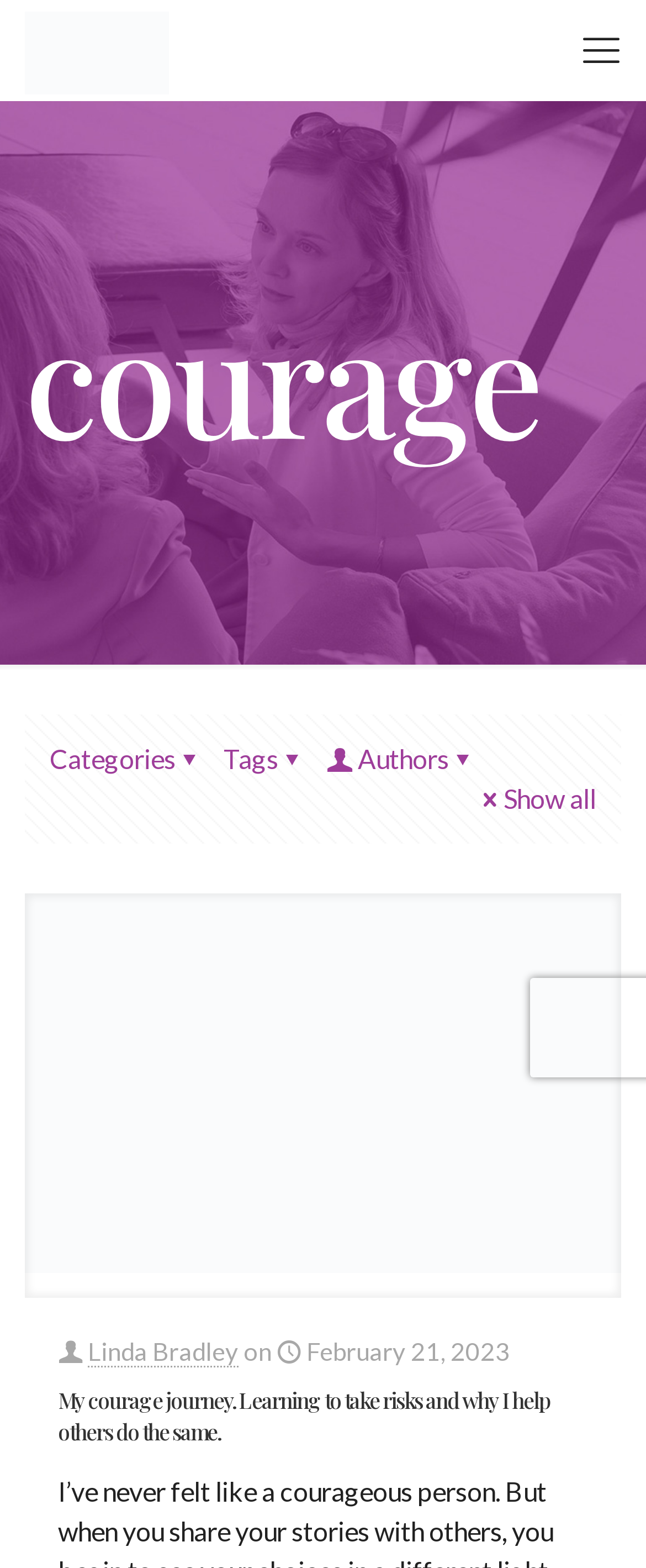Ascertain the bounding box coordinates for the UI element detailed here: "Tags". The coordinates should be provided as [left, top, right, bottom] with each value being a float between 0 and 1.

[0.346, 0.474, 0.479, 0.494]